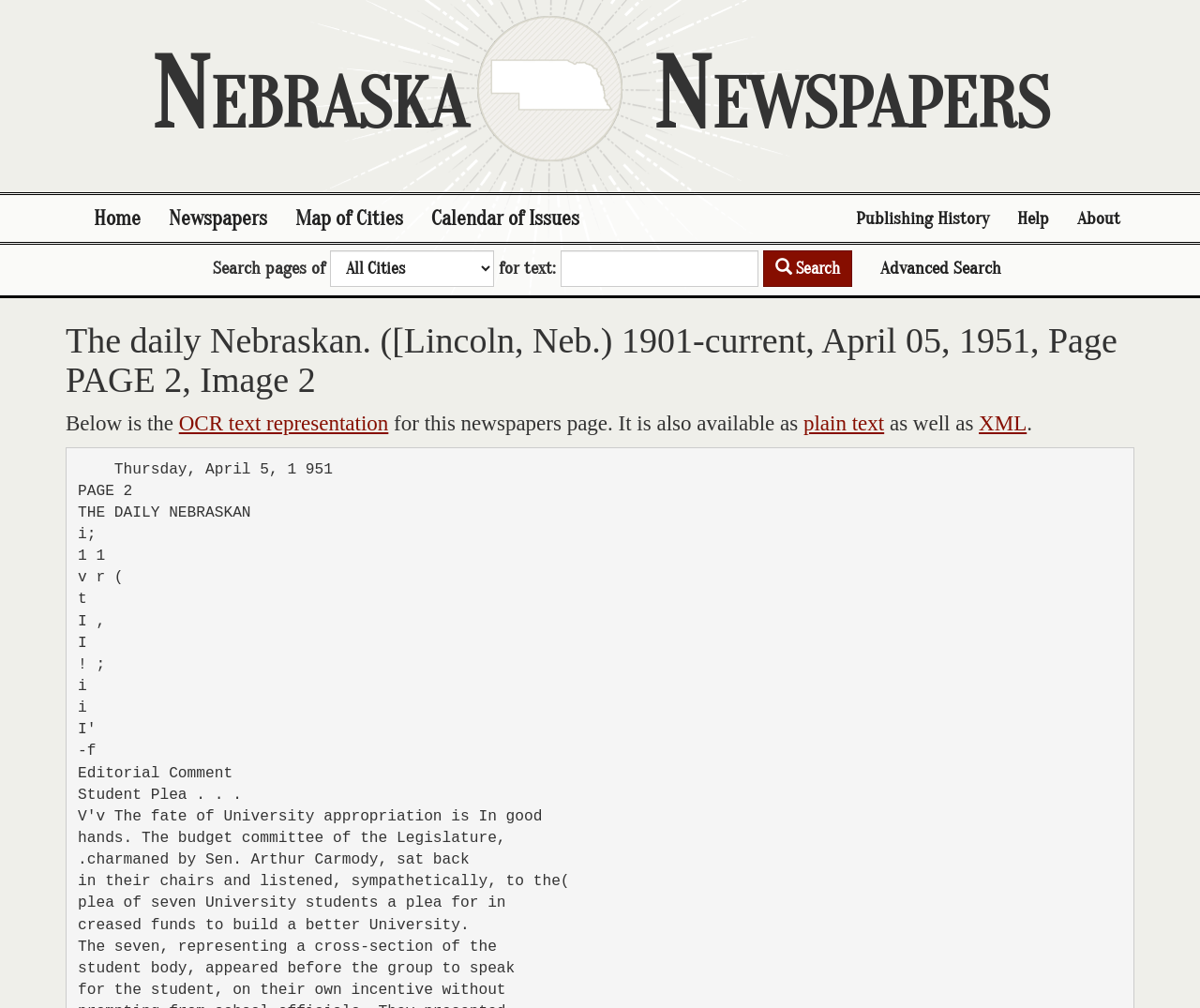Refer to the screenshot and answer the following question in detail:
What is the date of the newspaper issue on this page?

I found the answer by looking at the heading element that says 'The daily Nebraskan. ([Lincoln, Neb.) 1901-current, April 05, 1951, Page PAGE 2, Image 2' which contains the date of the newspaper issue.